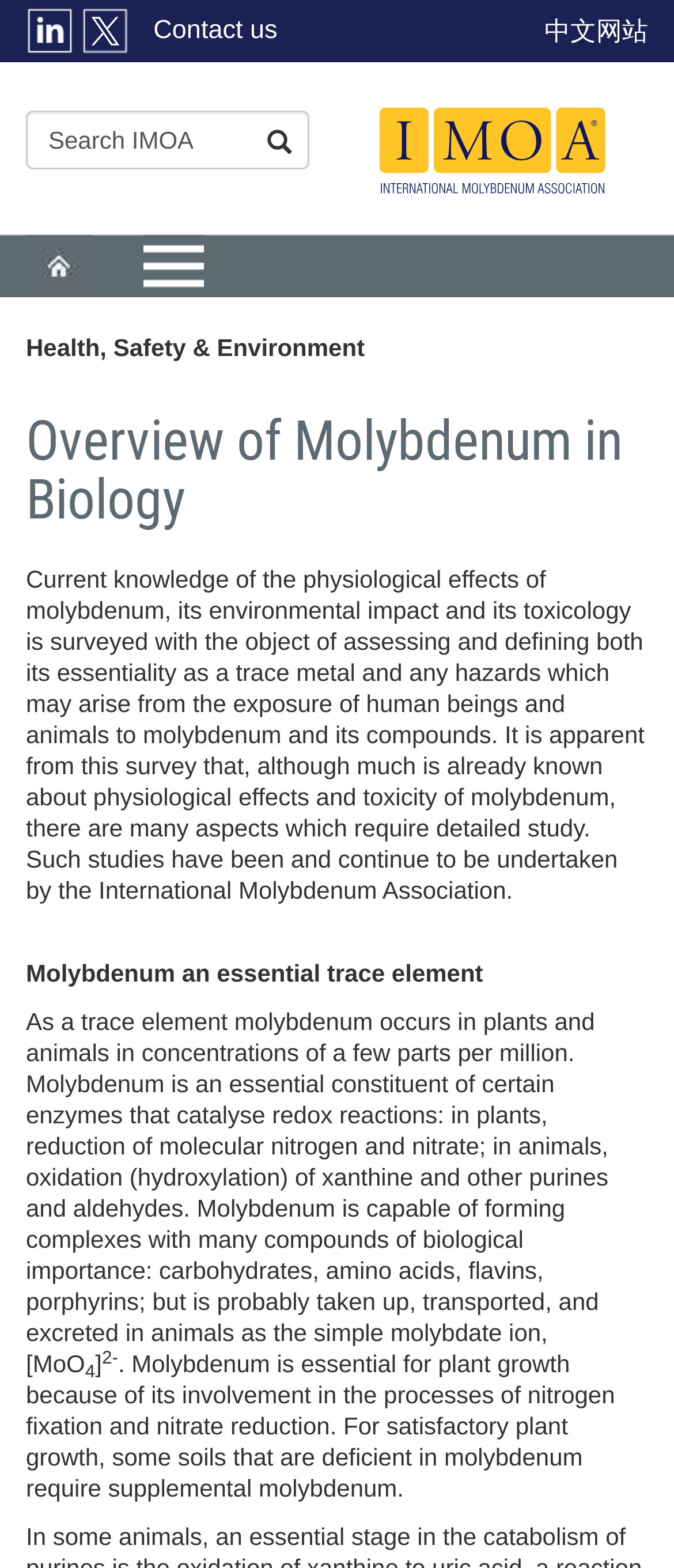What is the purpose of the International Molybdenum Association?
Refer to the image and give a detailed response to the question.

According to the webpage, the International Molybdenum Association has been and continues to undertake studies on the physiological effects and toxicity of molybdenum.